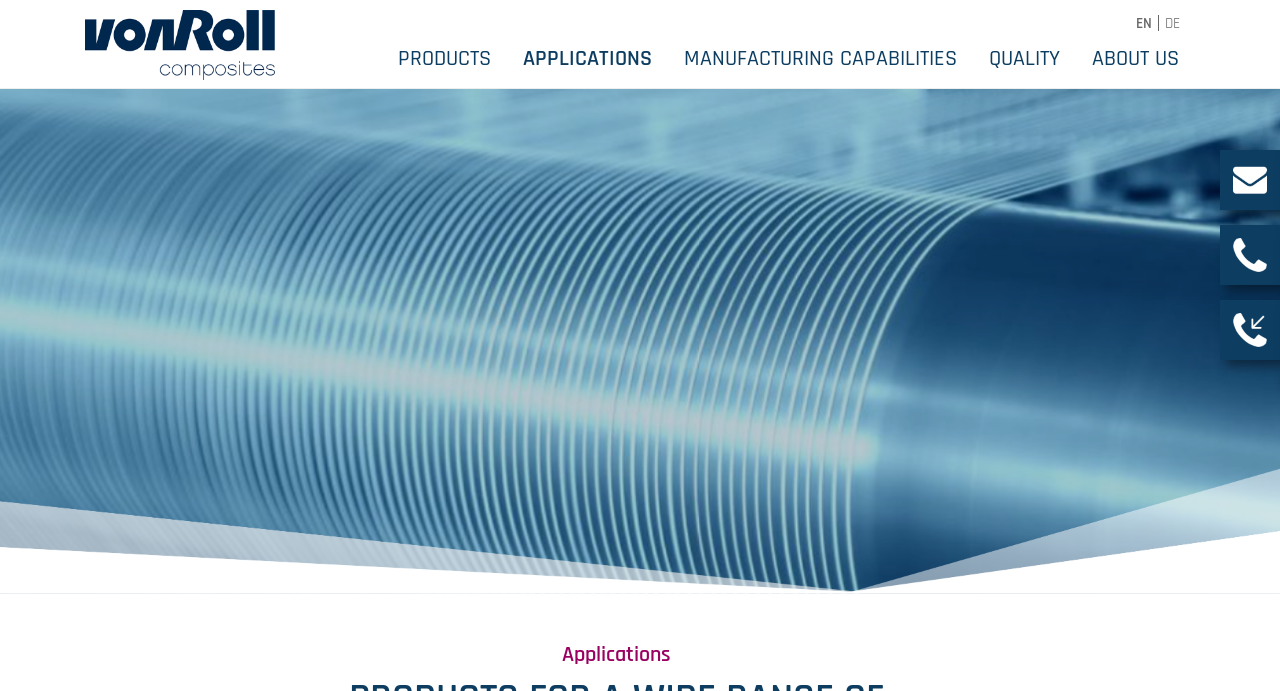Predict the bounding box of the UI element that fits this description: "Quality".

[0.76, 0.066, 0.841, 0.128]